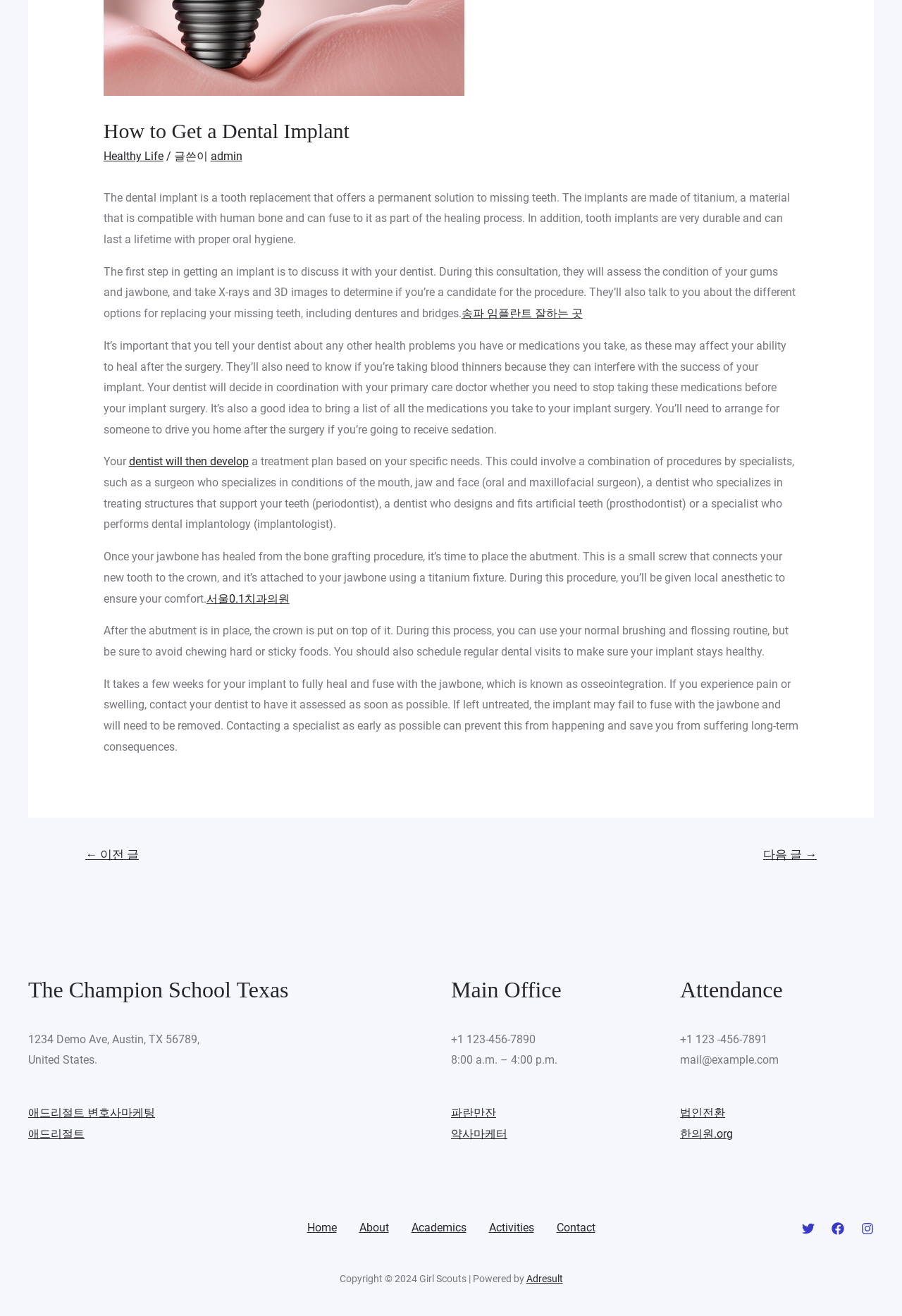From the element description Terms & Conditions, predict the bounding box coordinates of the UI element. The coordinates must be specified in the format (top-left x, top-left y, bottom-right x, bottom-right y) and should be within the 0 to 1 range.

None